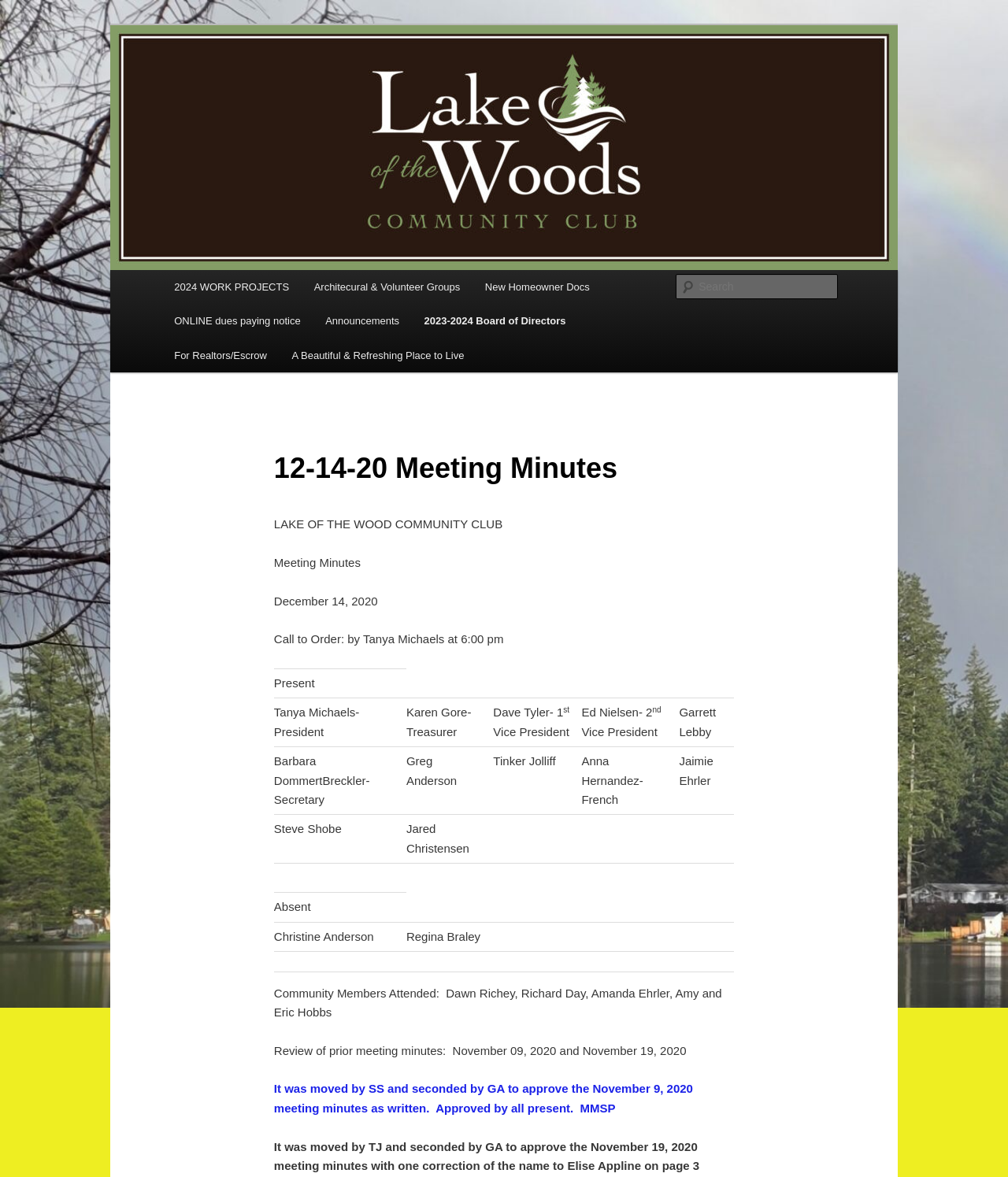Locate the bounding box coordinates of the area that needs to be clicked to fulfill the following instruction: "Search for something". The coordinates should be in the format of four float numbers between 0 and 1, namely [left, top, right, bottom].

[0.671, 0.233, 0.831, 0.254]